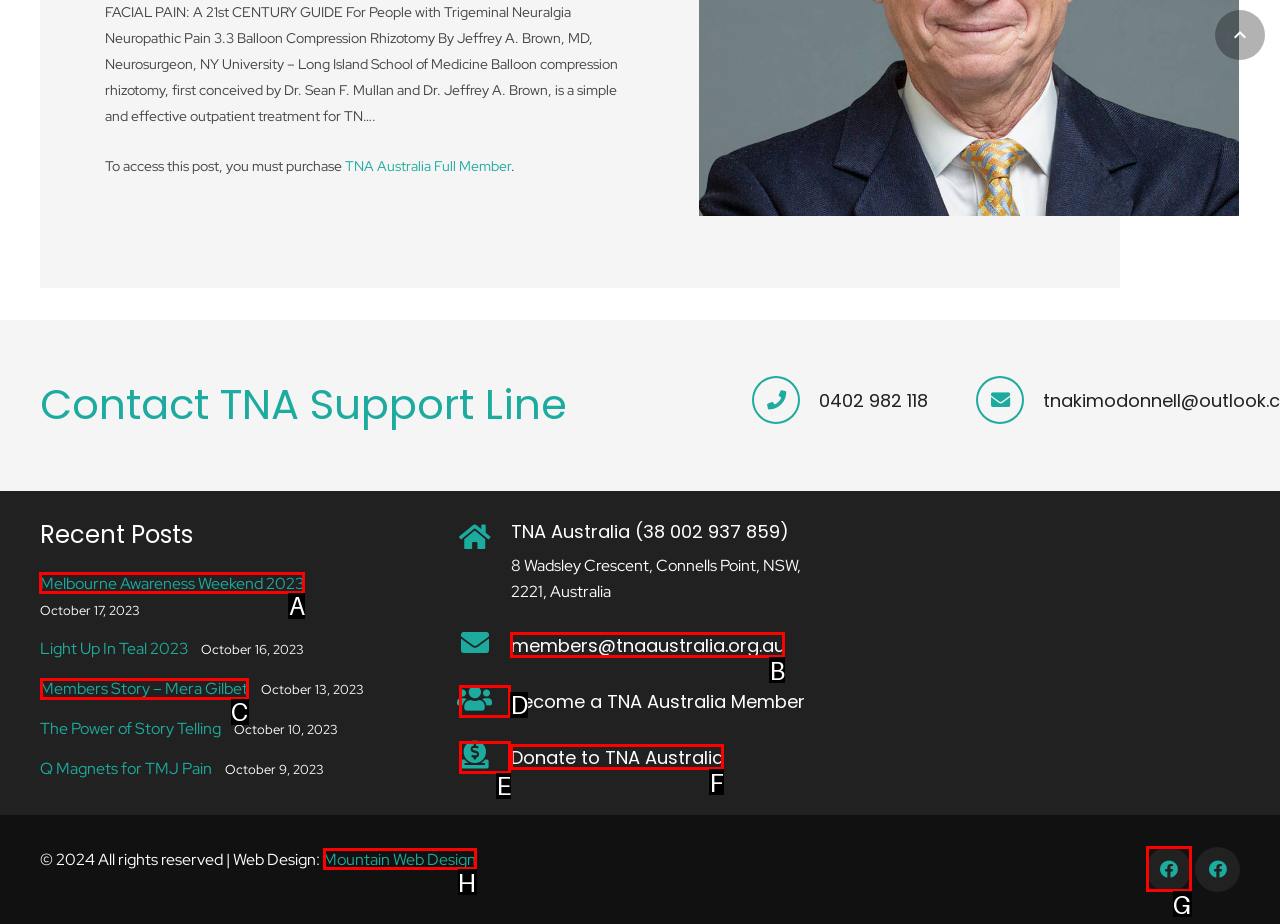Which option should be clicked to execute the task: Read 'Melbourne Awareness Weekend 2023' post?
Reply with the letter of the chosen option.

A